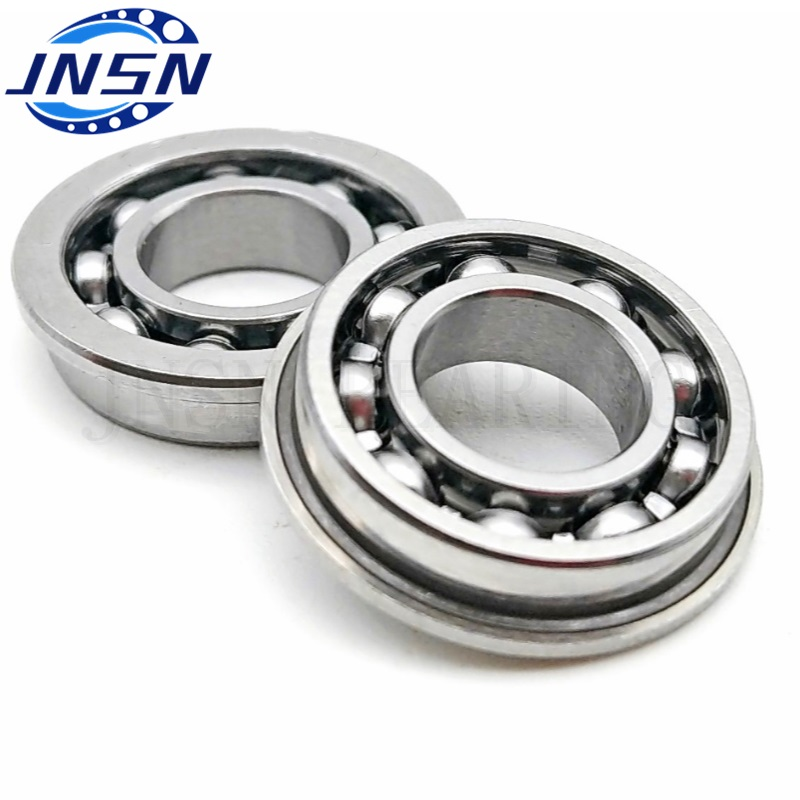Look at the image and answer the question in detail:
What is the material used for the components of the bearings?

The caption explicitly states that the bearings are intricately constructed with steel components, which suggests that the material used for the components of the bearings is steel.